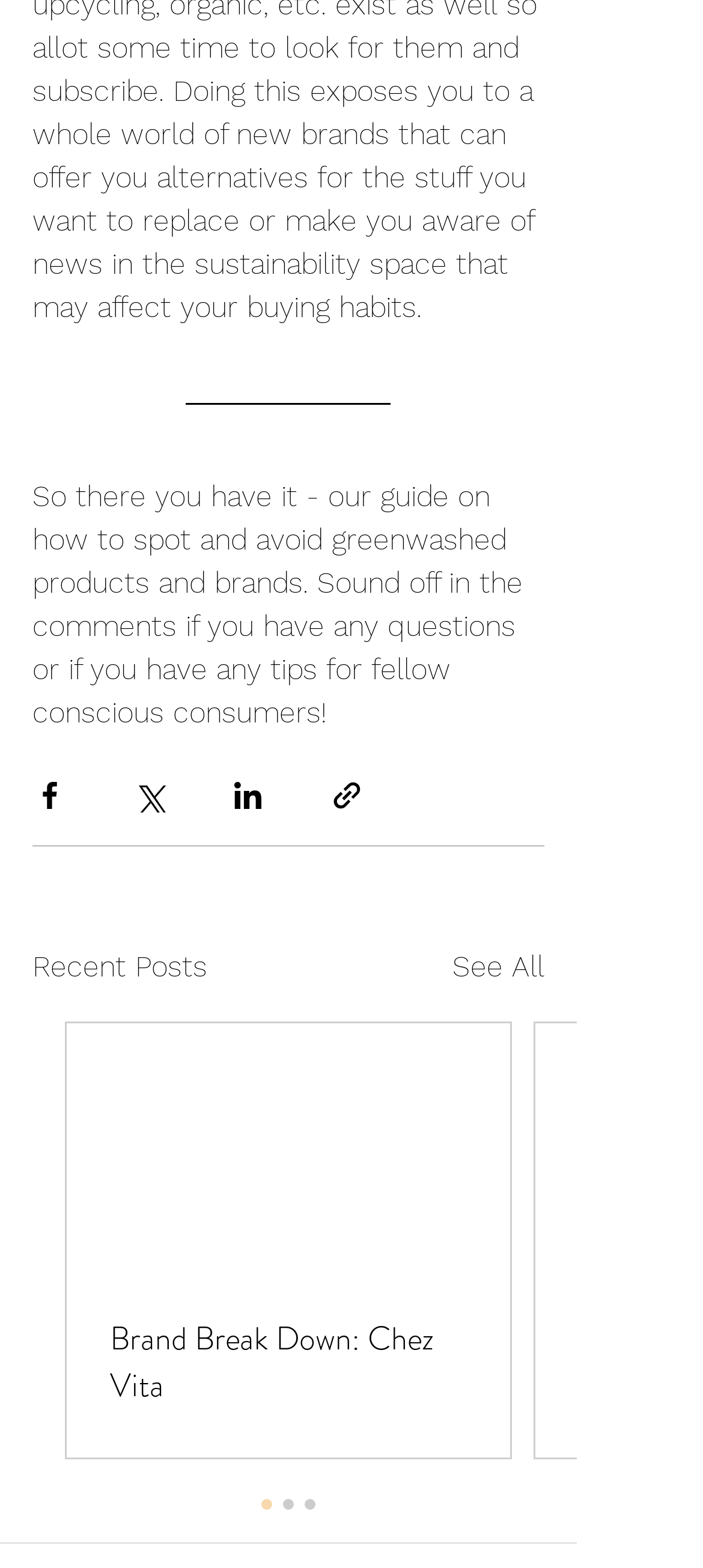Please find the bounding box coordinates of the section that needs to be clicked to achieve this instruction: "Share via Facebook".

[0.046, 0.496, 0.095, 0.518]